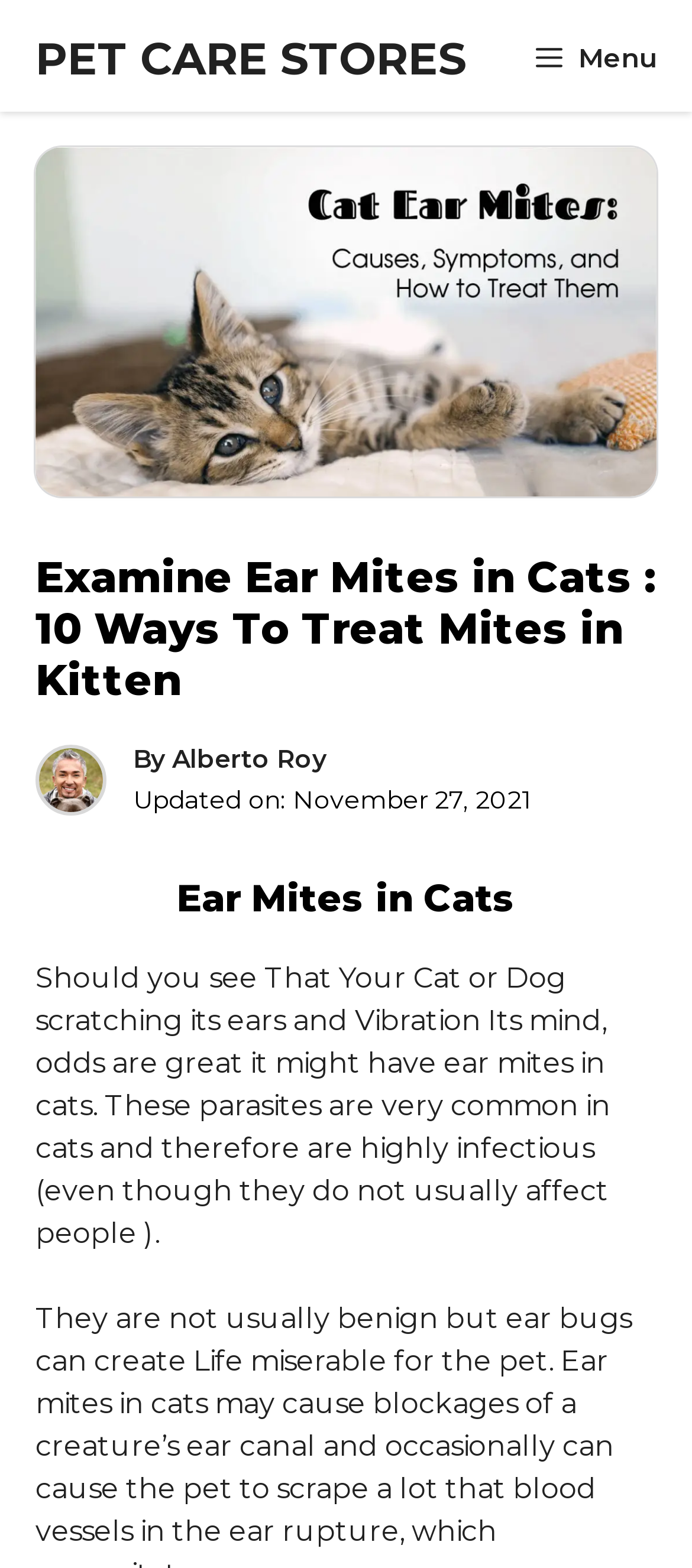Please study the image and answer the question comprehensively:
What is the name of the website?

The name of the website can be found in the navigation section at the top of the page, where it says 'PET CARE STORES'.